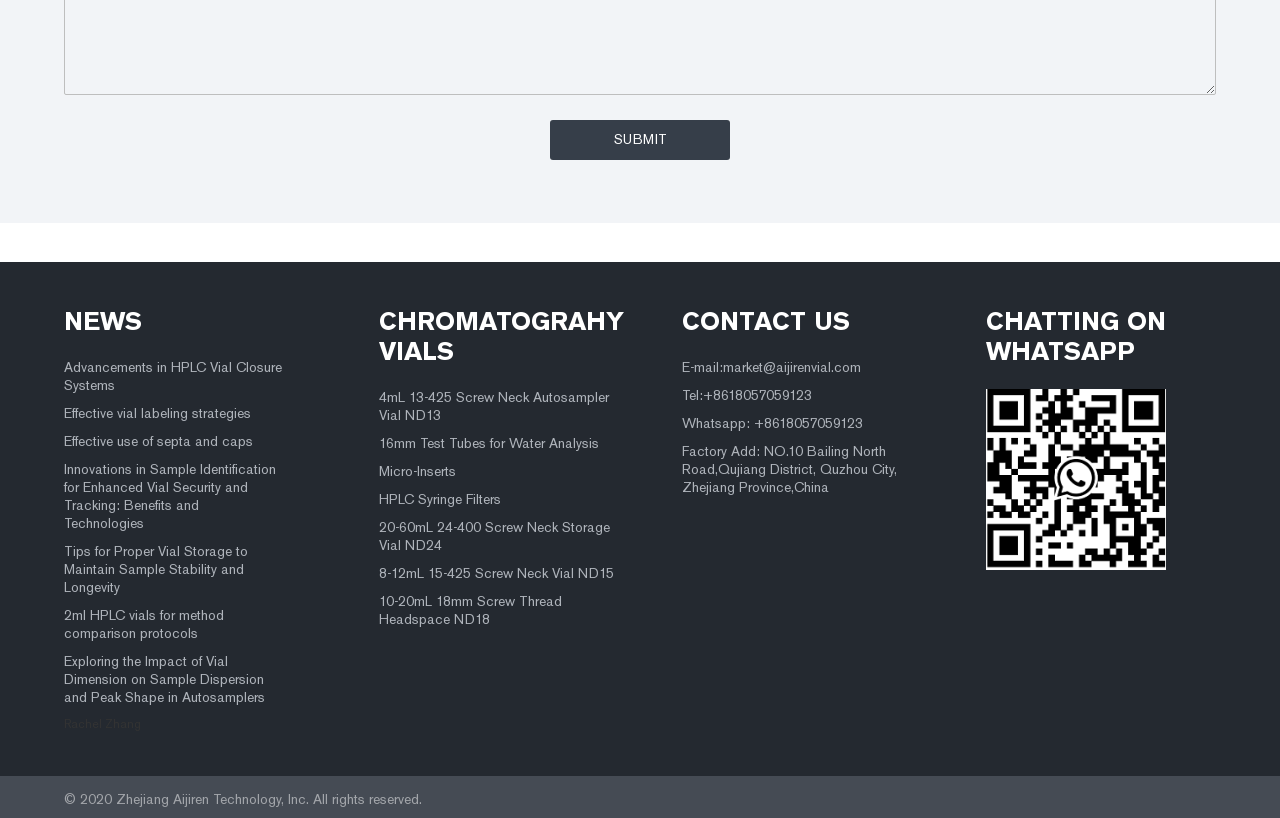Pinpoint the bounding box coordinates of the clickable area needed to execute the instruction: "Contact us". The coordinates should be specified as four float numbers between 0 and 1, i.e., [left, top, right, bottom].

[0.533, 0.374, 0.731, 0.411]